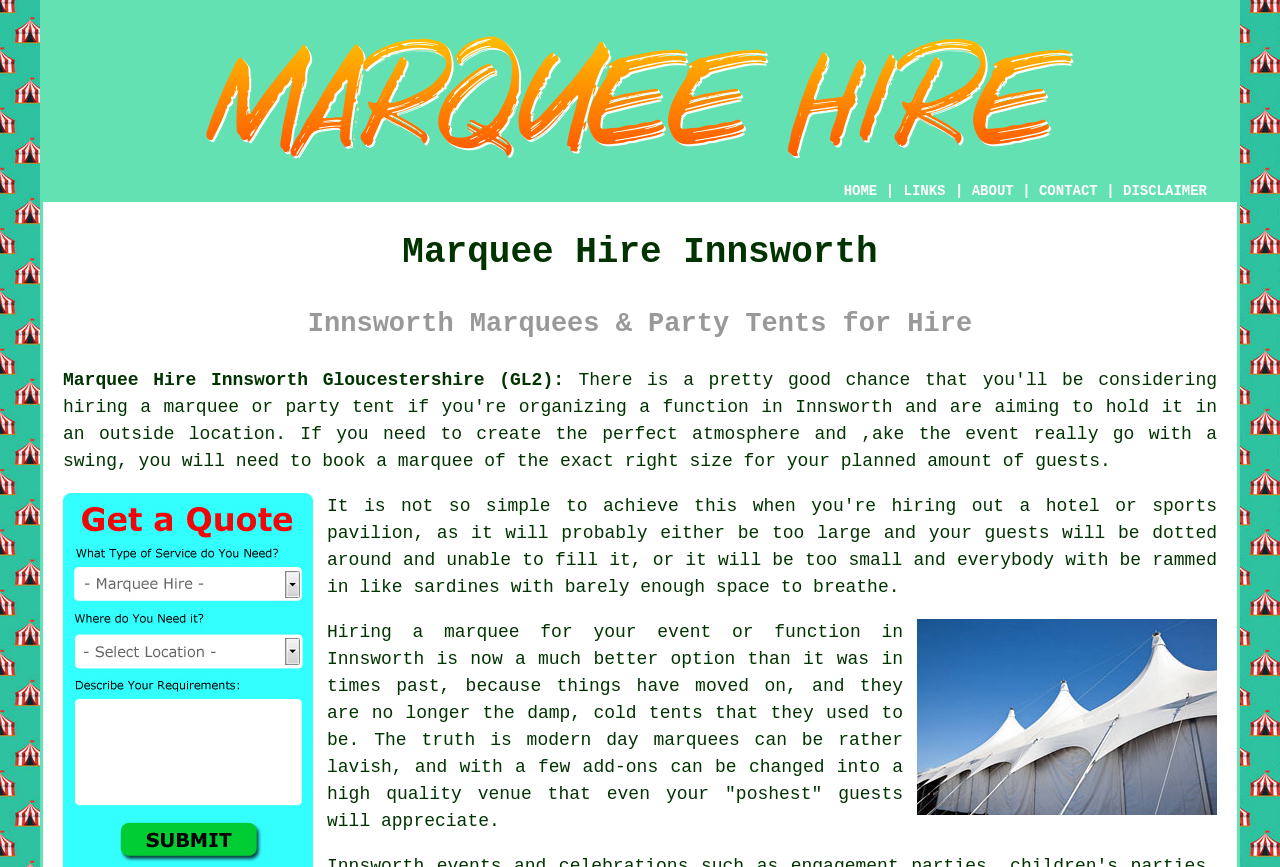Determine the bounding box coordinates of the clickable element necessary to fulfill the instruction: "Click hiring a marquee". Provide the coordinates as four float numbers within the 0 to 1 range, i.e., [left, top, right, bottom].

[0.049, 0.458, 0.187, 0.481]